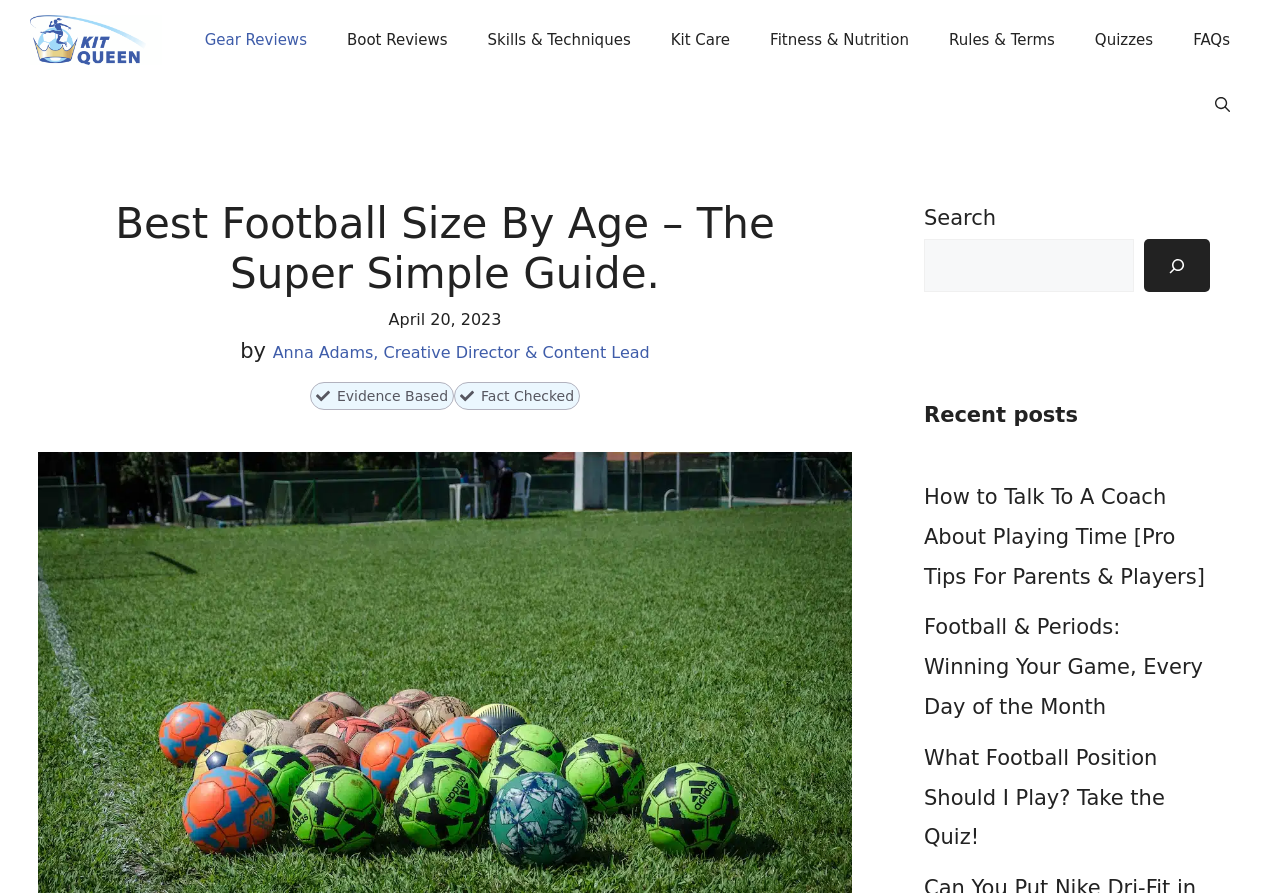What is the date of the current article?
Answer the question using a single word or phrase, according to the image.

April 20, 2023